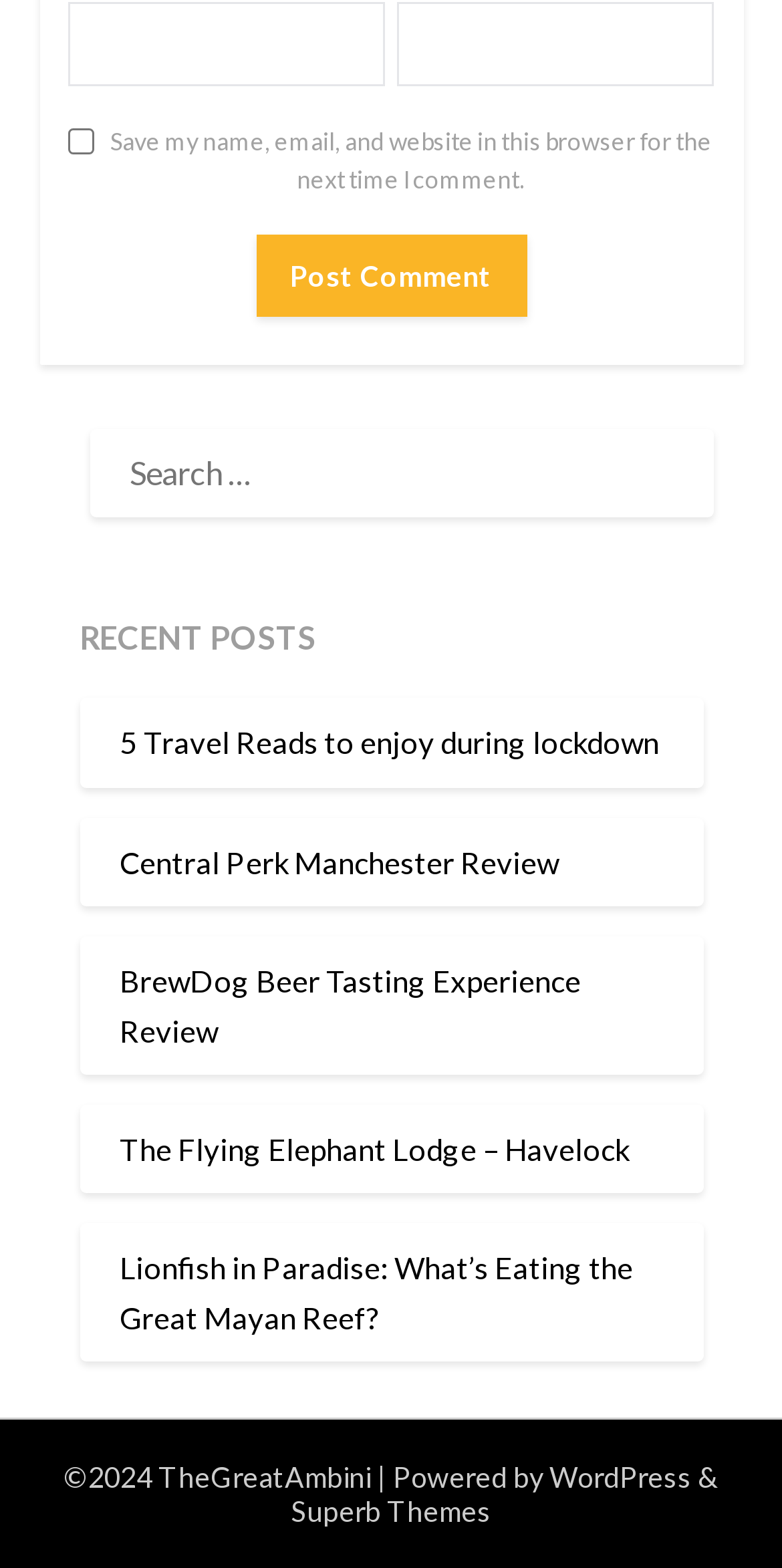Answer in one word or a short phrase: 
What is the copyright year?

2024